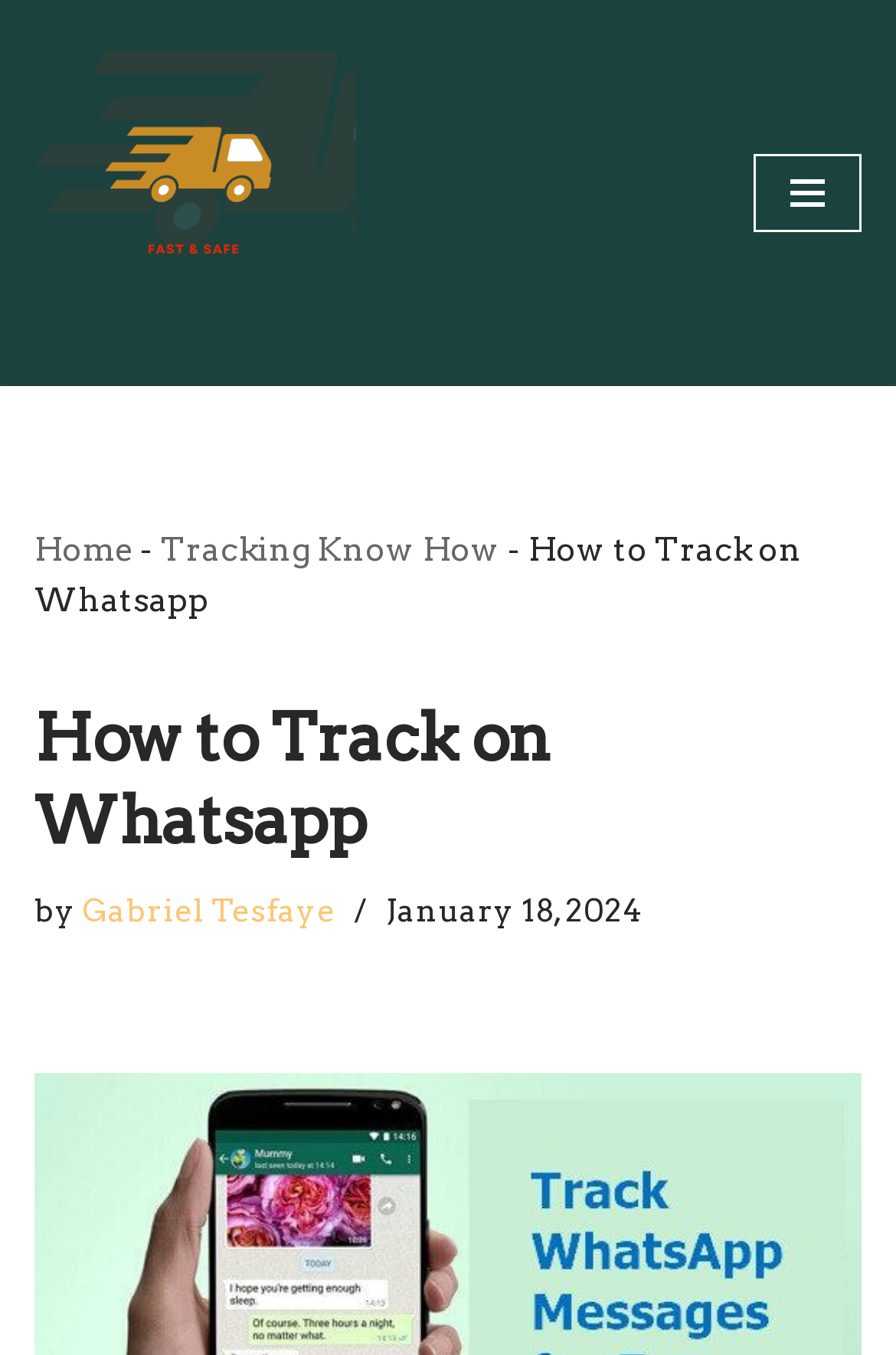Please give a succinct answer to the question in one word or phrase:
What is the logo image associated with?

Stamp Your Good Navigating the Logistics Landscape